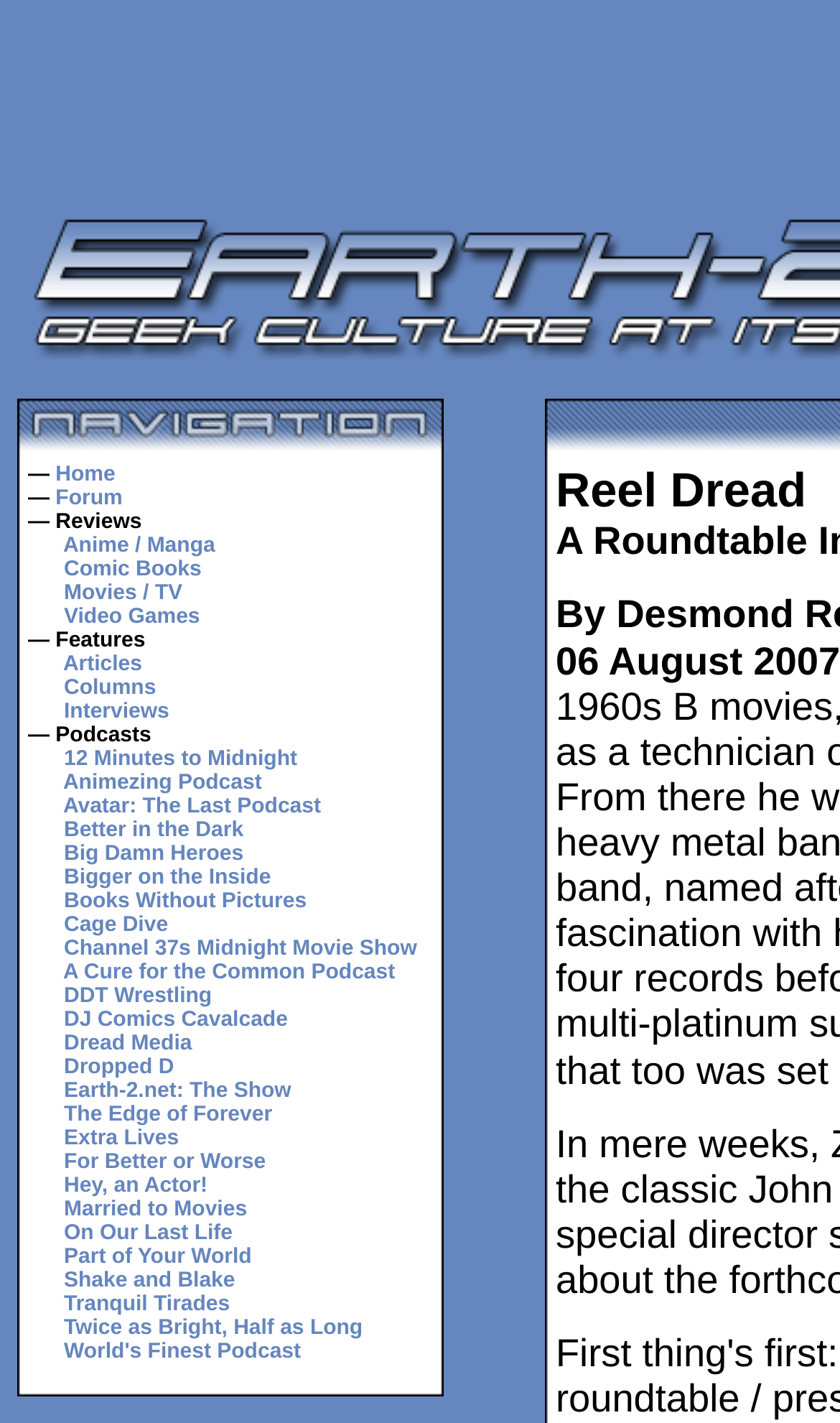Answer the question with a single word or phrase: 
What is the main theme of this website?

Geek culture